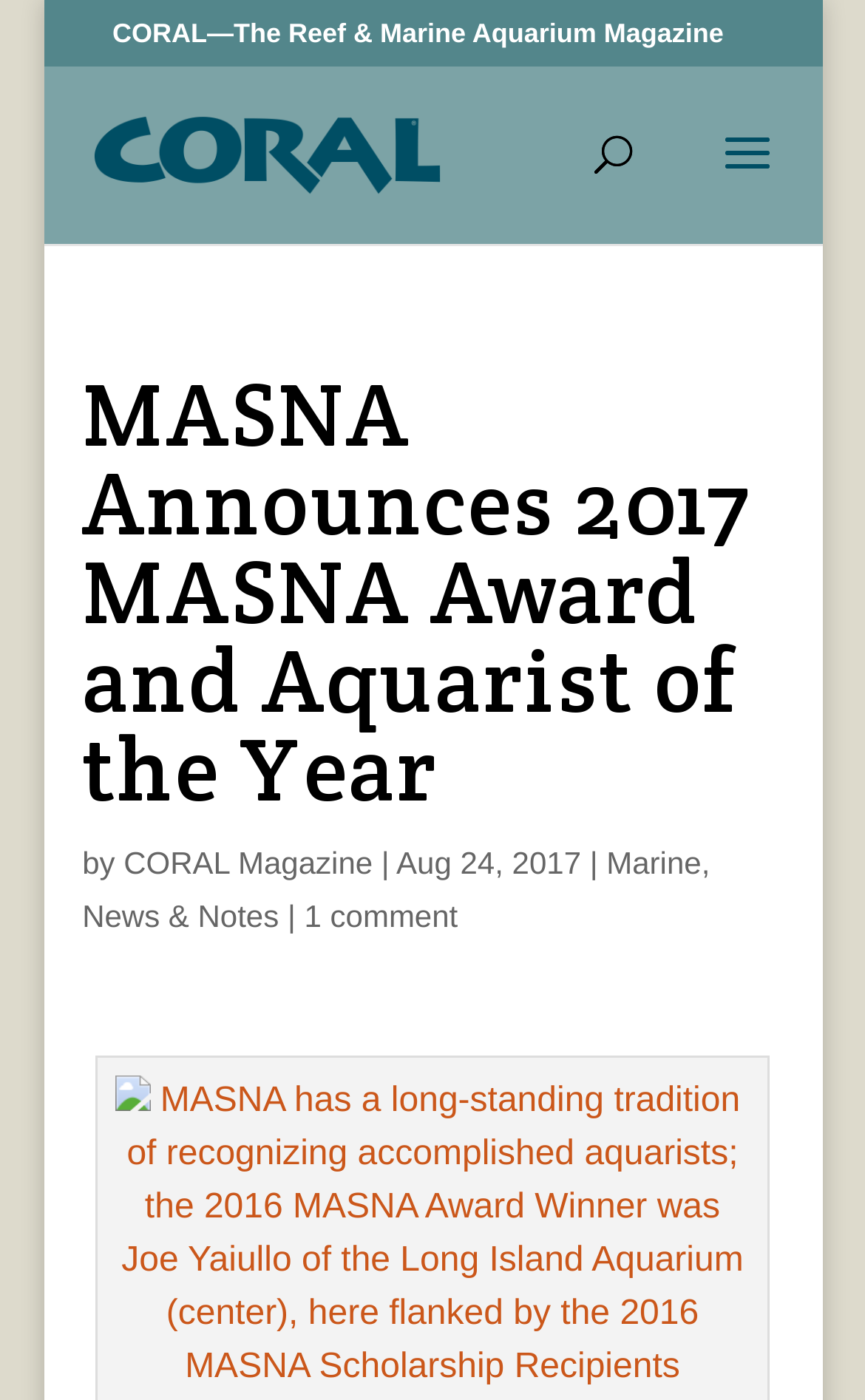What is the date of the article?
Answer with a single word or phrase by referring to the visual content.

Aug 24, 2017